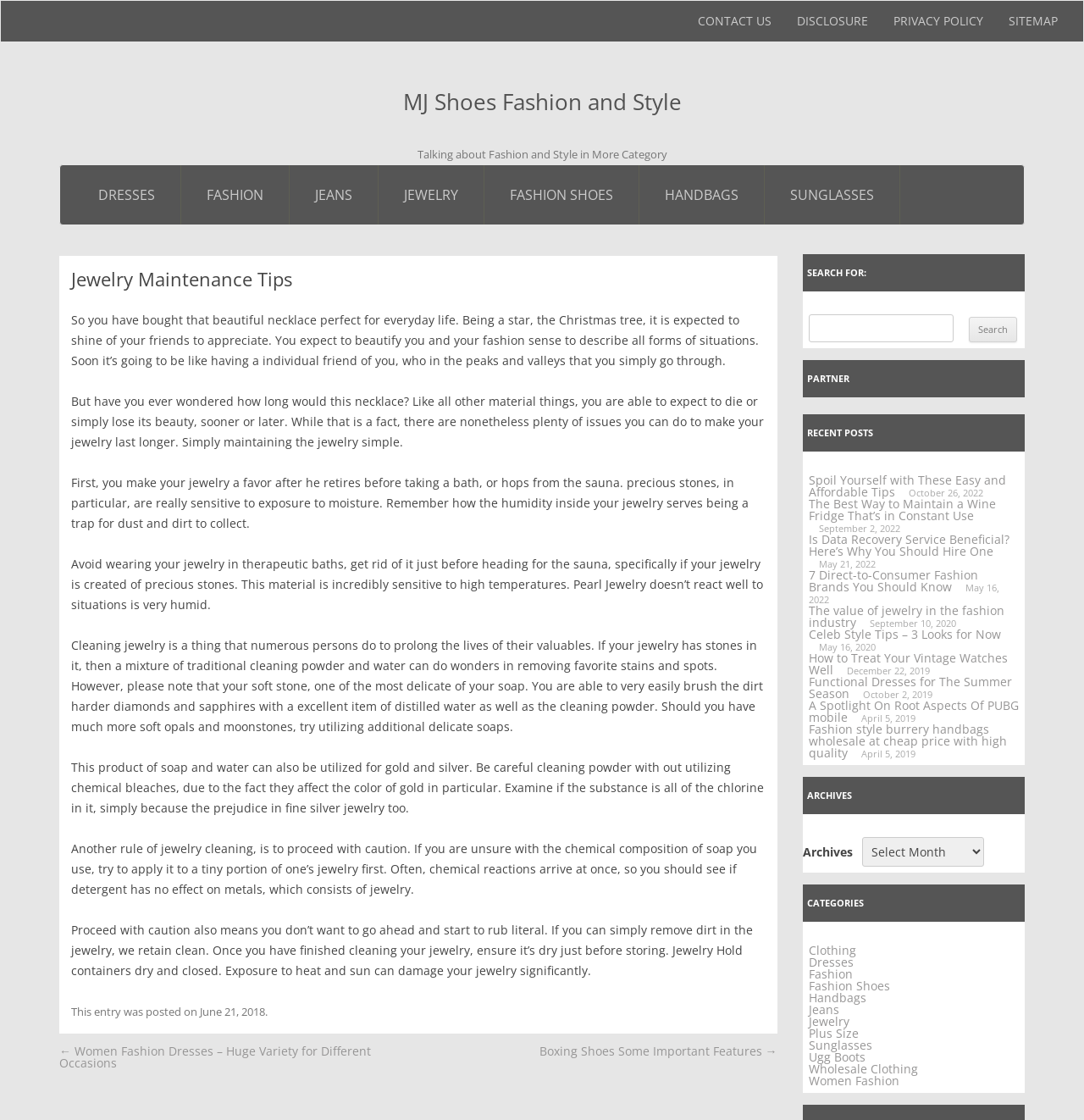Identify the coordinates of the bounding box for the element that must be clicked to accomplish the instruction: "Explore the category of Jewelry".

[0.746, 0.905, 0.783, 0.919]